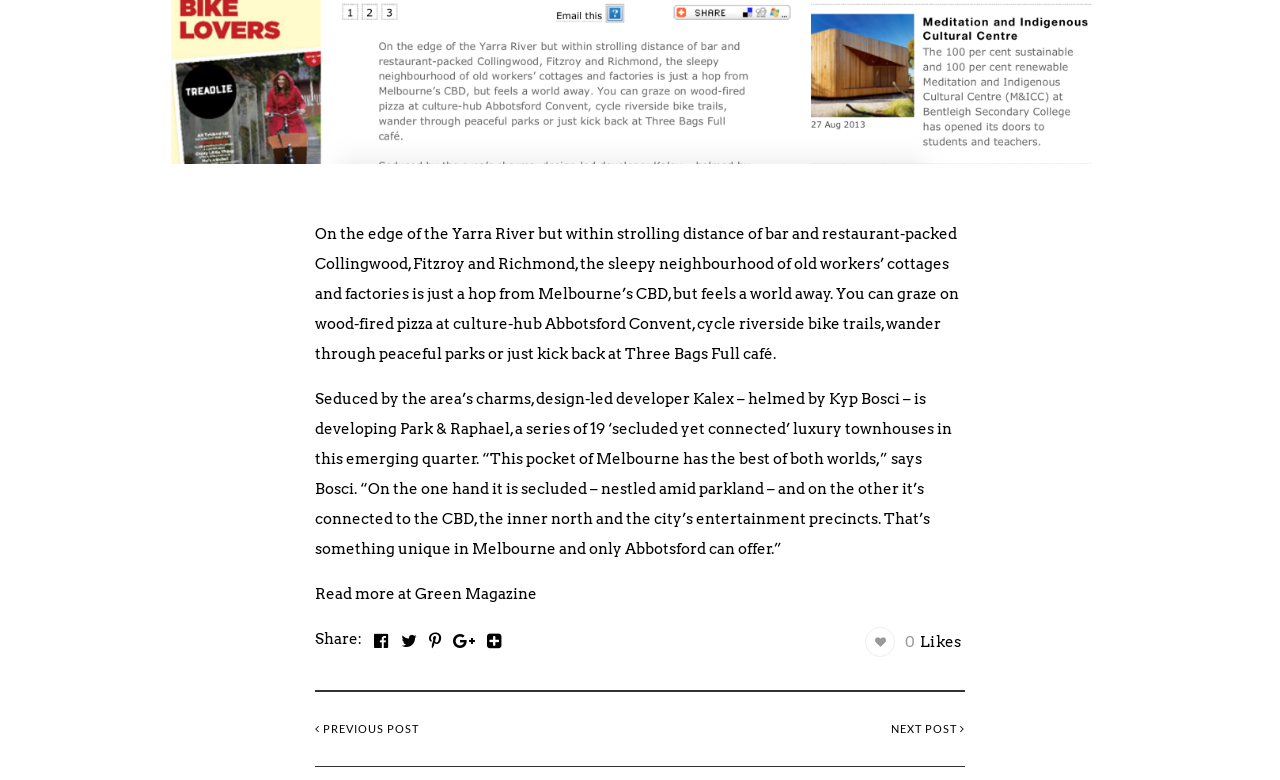Identify the coordinates of the bounding box for the element described below: "Exercise and Physical Activity". Return the coordinates as four float numbers between 0 and 1: [left, top, right, bottom].

None